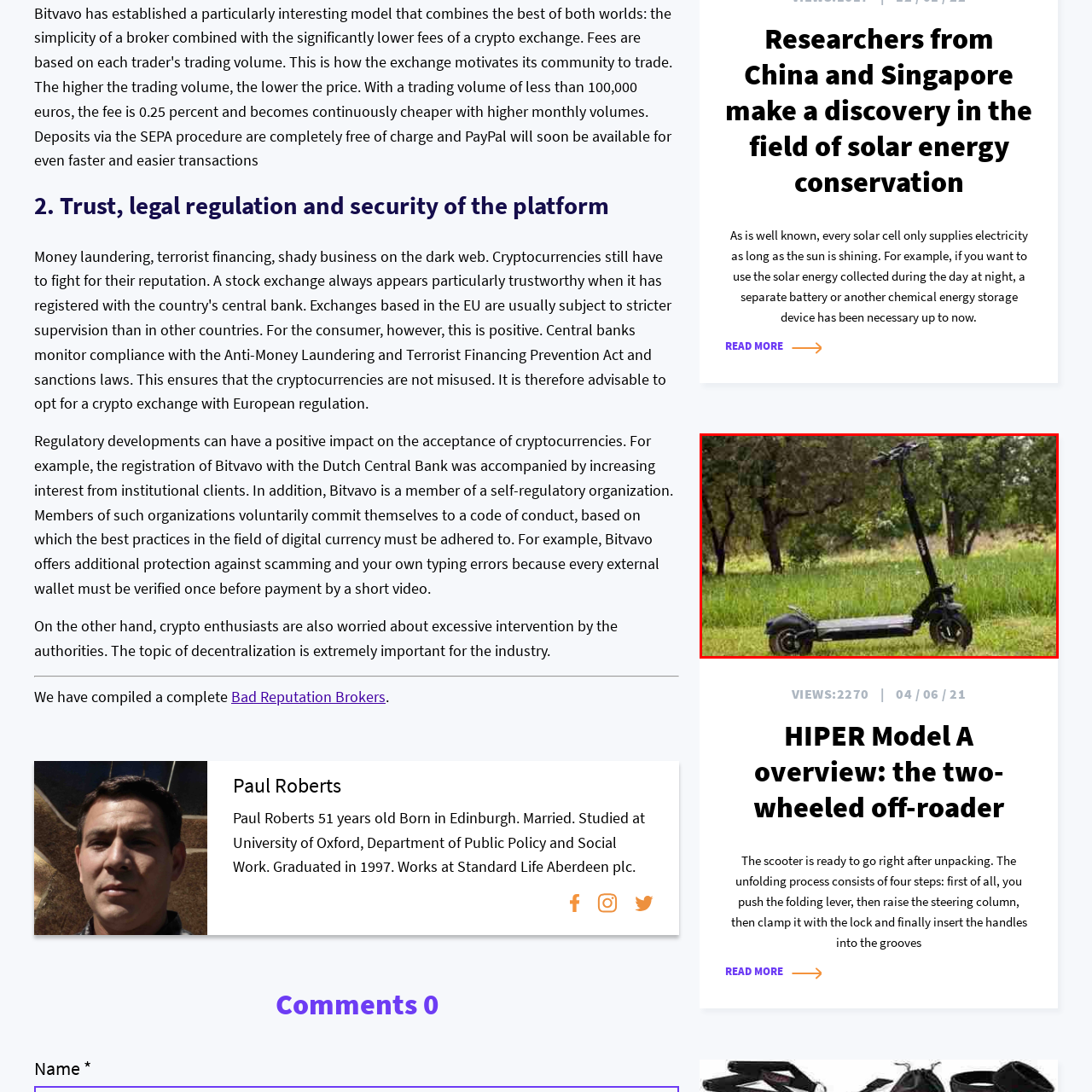Generate a detailed description of the image highlighted within the red border.

The image features a sleek, modern electric scooter poised on a grassy patch, surrounded by trees in the background. Designed for convenience and mobility, the scooter boasts a sturdy build with a black frame and features that suggest a user-friendly experience. Its handlebar is positioned upright, ready for use, while the wide footboard indicates stability and comfort during rides. This scooter exemplifies the evolving landscape of urban transport, blending efficiency with style and promoting eco-friendly commuting options.